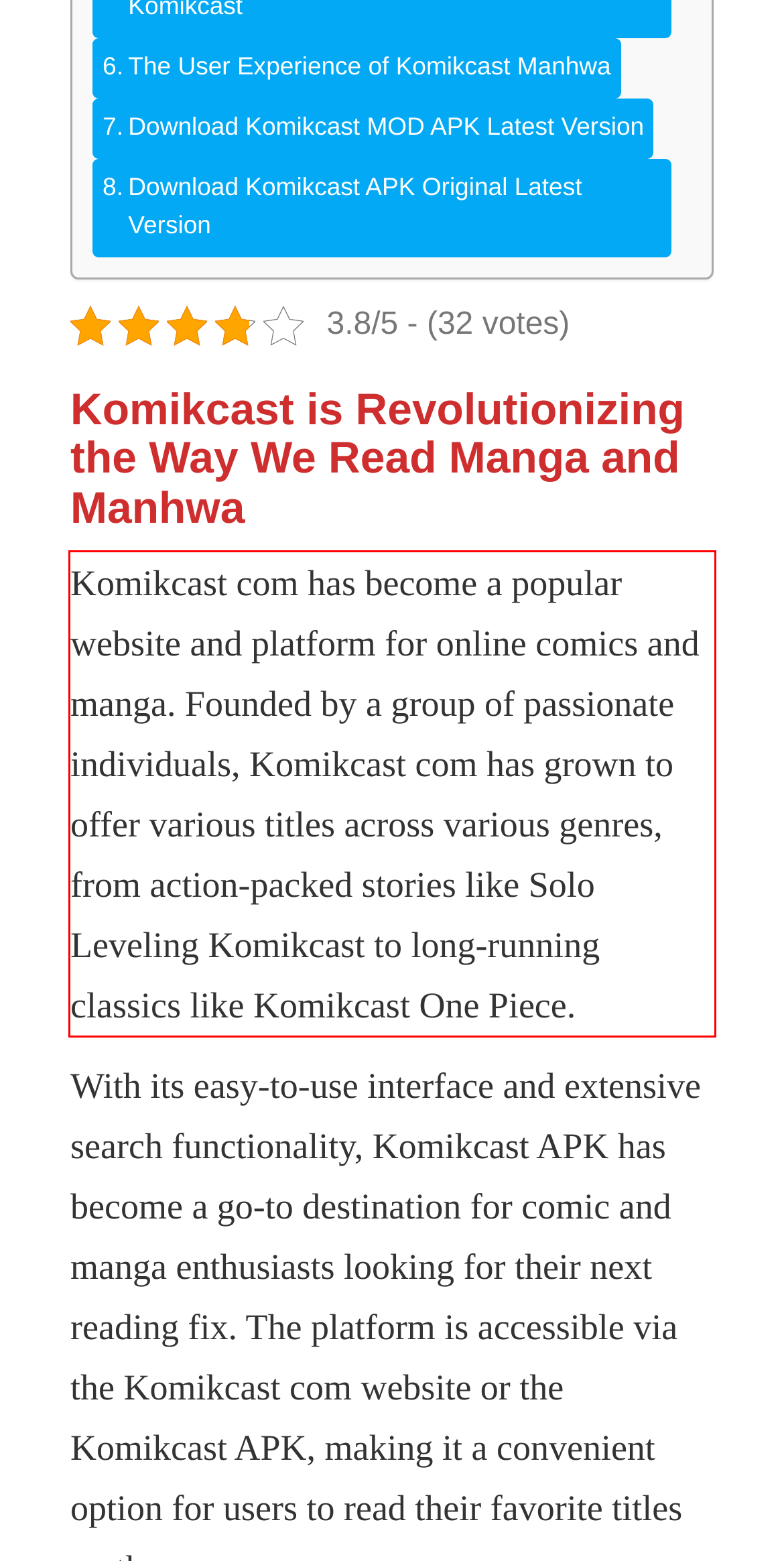With the provided screenshot of a webpage, locate the red bounding box and perform OCR to extract the text content inside it.

Komikcast com has become a popular website and platform for online comics and manga. Founded by a group of passionate individuals, Komikcast com has grown to offer various titles across various genres, from action-packed stories like Solo Leveling Komikcast to long-running classics like Komikcast One Piece.